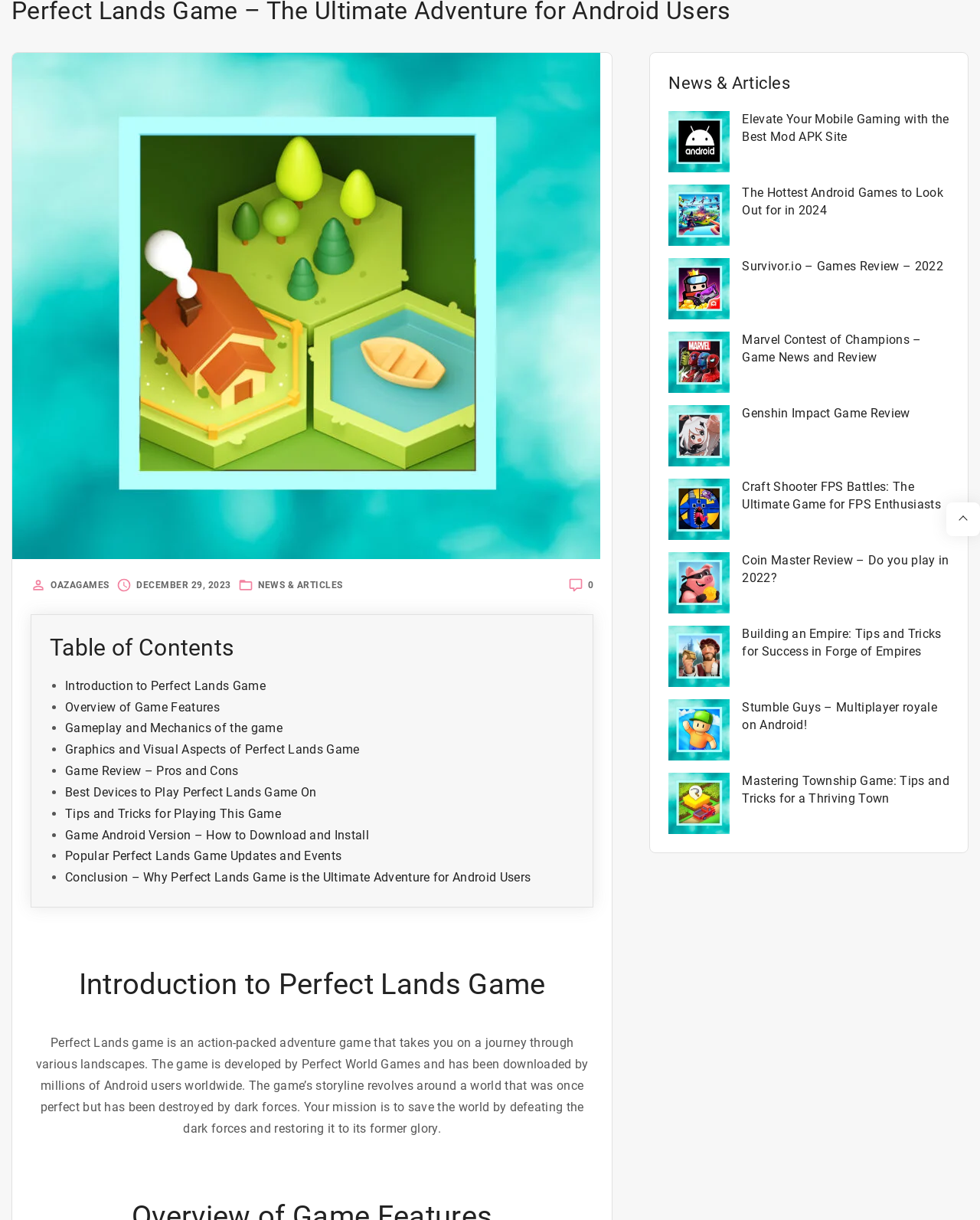Find the bounding box of the element with the following description: "News & Articles". The coordinates must be four float numbers between 0 and 1, formatted as [left, top, right, bottom].

[0.263, 0.475, 0.35, 0.484]